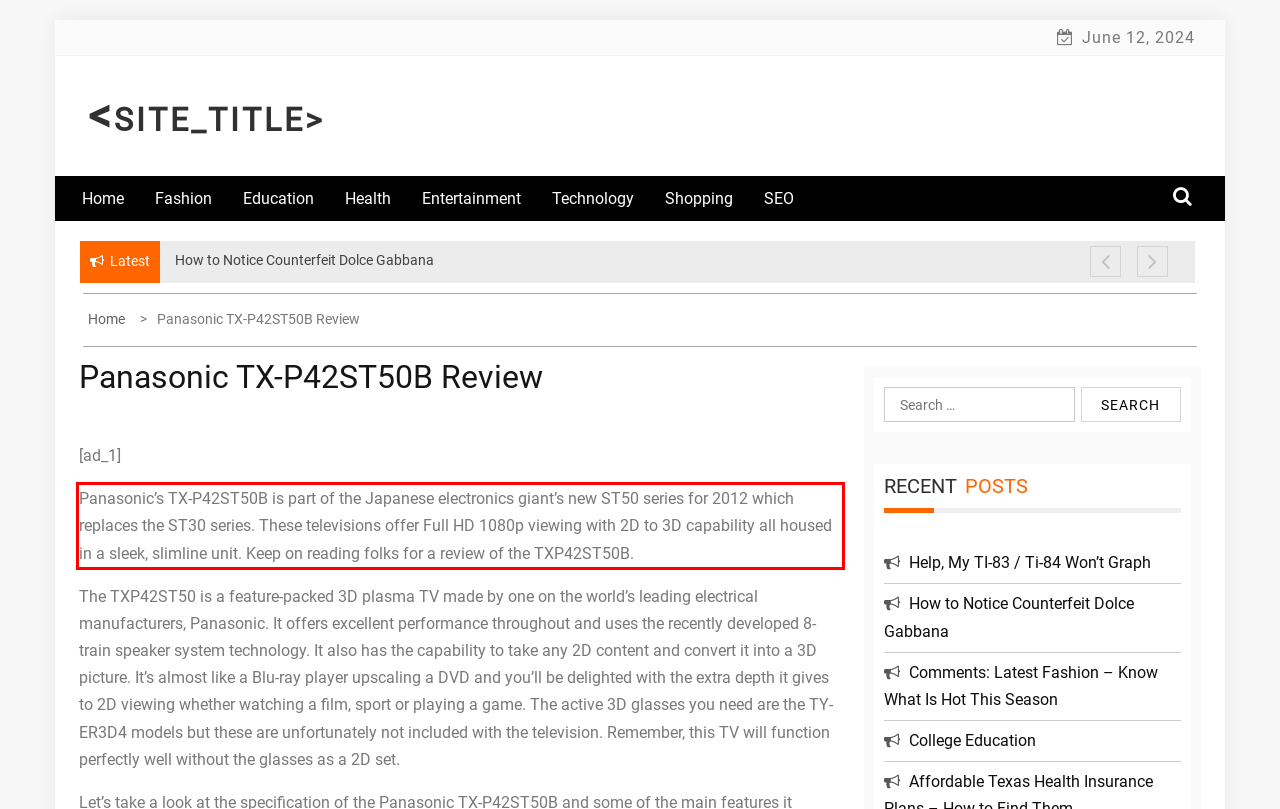Observe the screenshot of the webpage that includes a red rectangle bounding box. Conduct OCR on the content inside this red bounding box and generate the text.

Panasonic’s TX-P42ST50B is part of the Japanese electronics giant’s new ST50 series for 2012 which replaces the ST30 series. These televisions offer Full HD 1080p viewing with 2D to 3D capability all housed in a sleek, slimline unit. Keep on reading folks for a review of the TXP42ST50B.